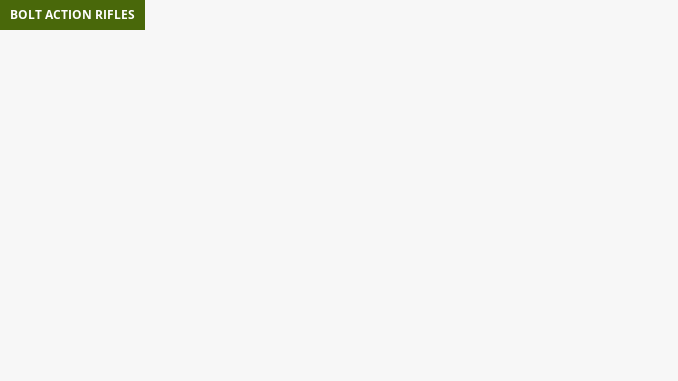Give an in-depth summary of the scene depicted in the image.

The image displays the title "BOLT ACTION RIFLES" prominently at the top left, set against a blank white background. The title is presented in bold, white text, with a rich green rectangular banner that highlights the topic of discussion. The simplicity of the background emphasizes the title, drawing attention to the subject matter likely related to firearms, specifically bolt action rifles, suggesting a focus on historical or technical information regarding this type of weapon.